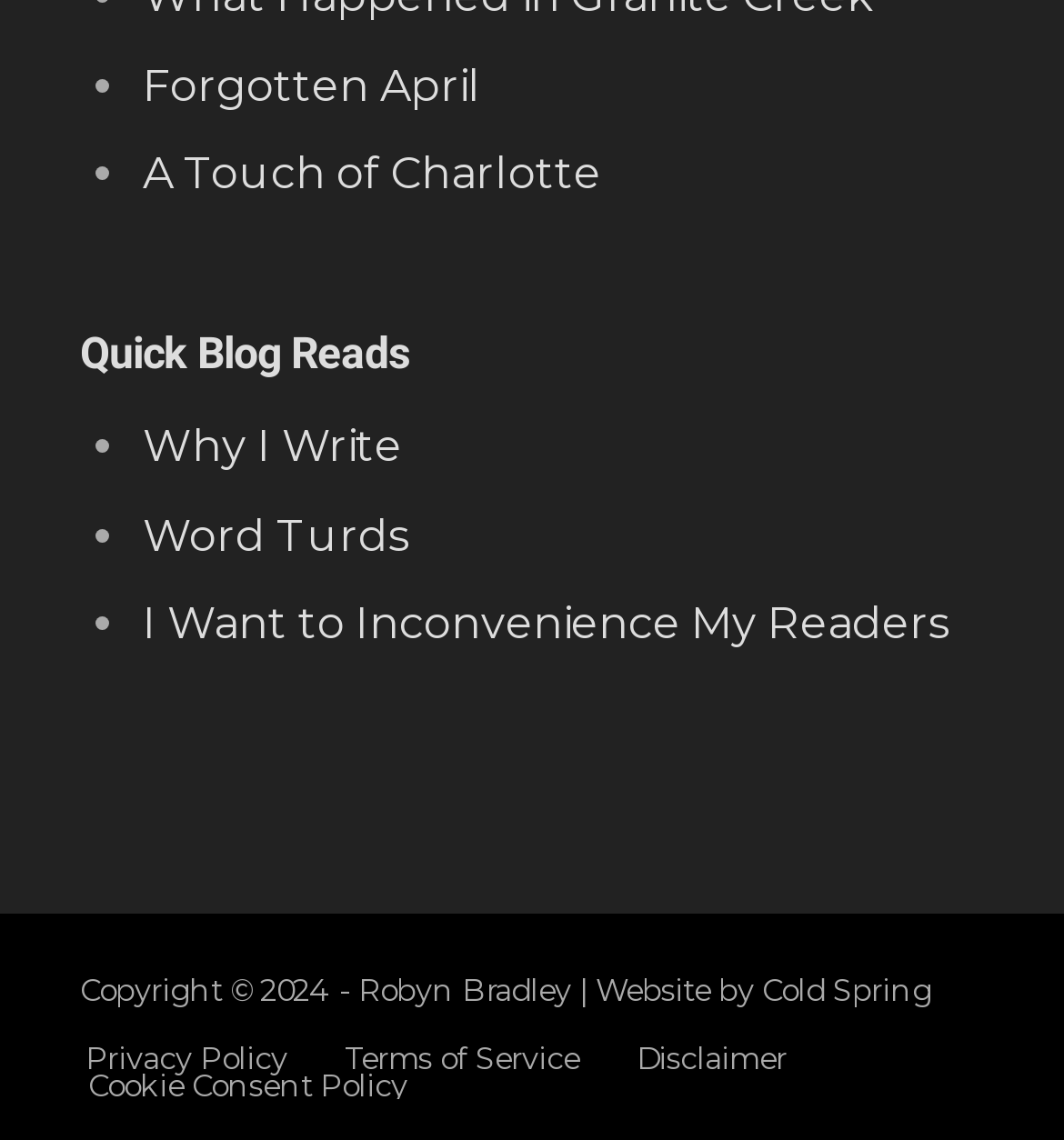Please analyze the image and provide a thorough answer to the question:
What is the name of the company that developed the website?

I found a link element with the text 'Cold Spring' which is part of the copyright information, suggesting that Cold Spring is the company that developed the website.